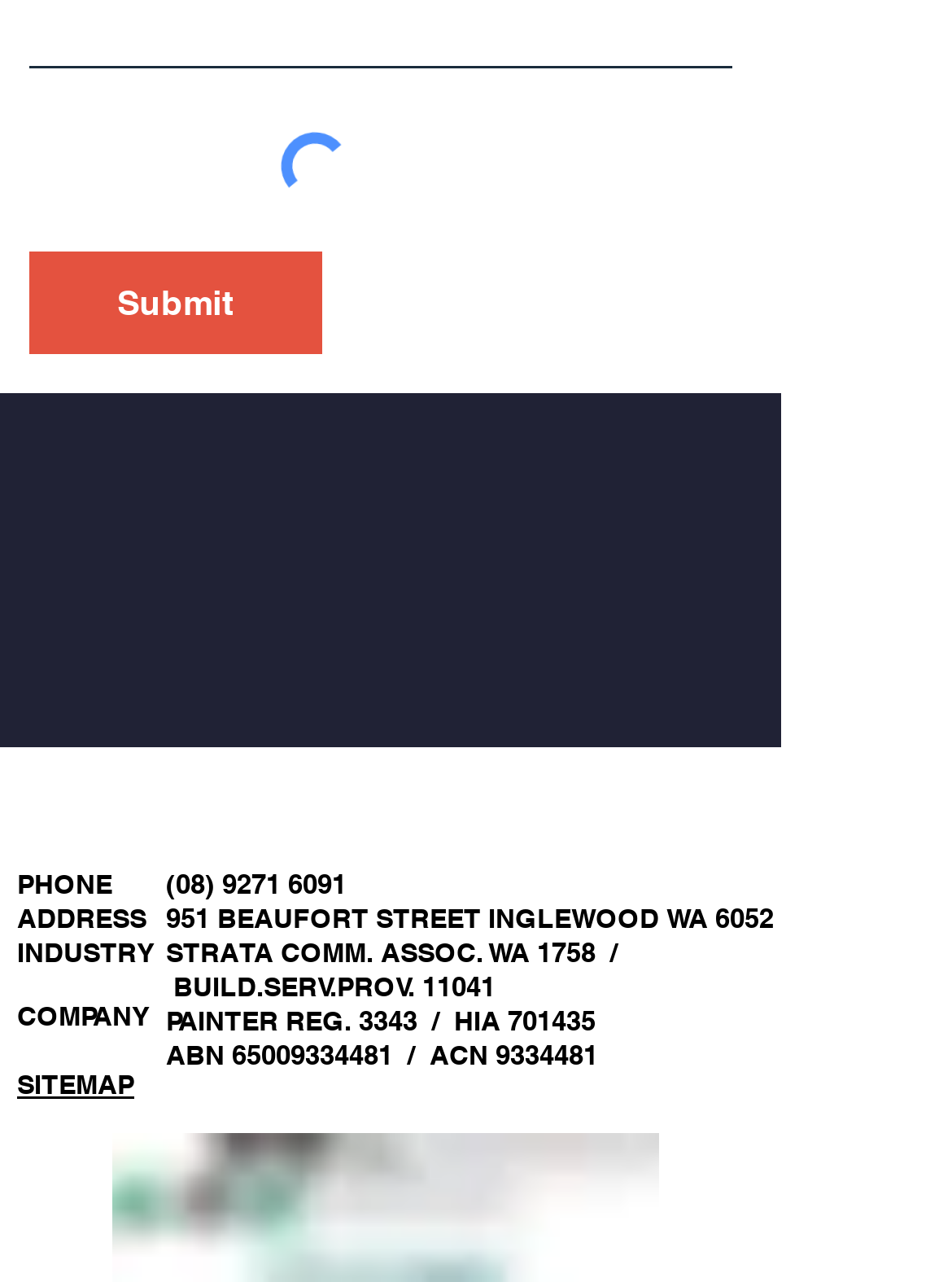Highlight the bounding box coordinates of the element you need to click to perform the following instruction: "Click the Submit button."

[0.031, 0.197, 0.338, 0.277]